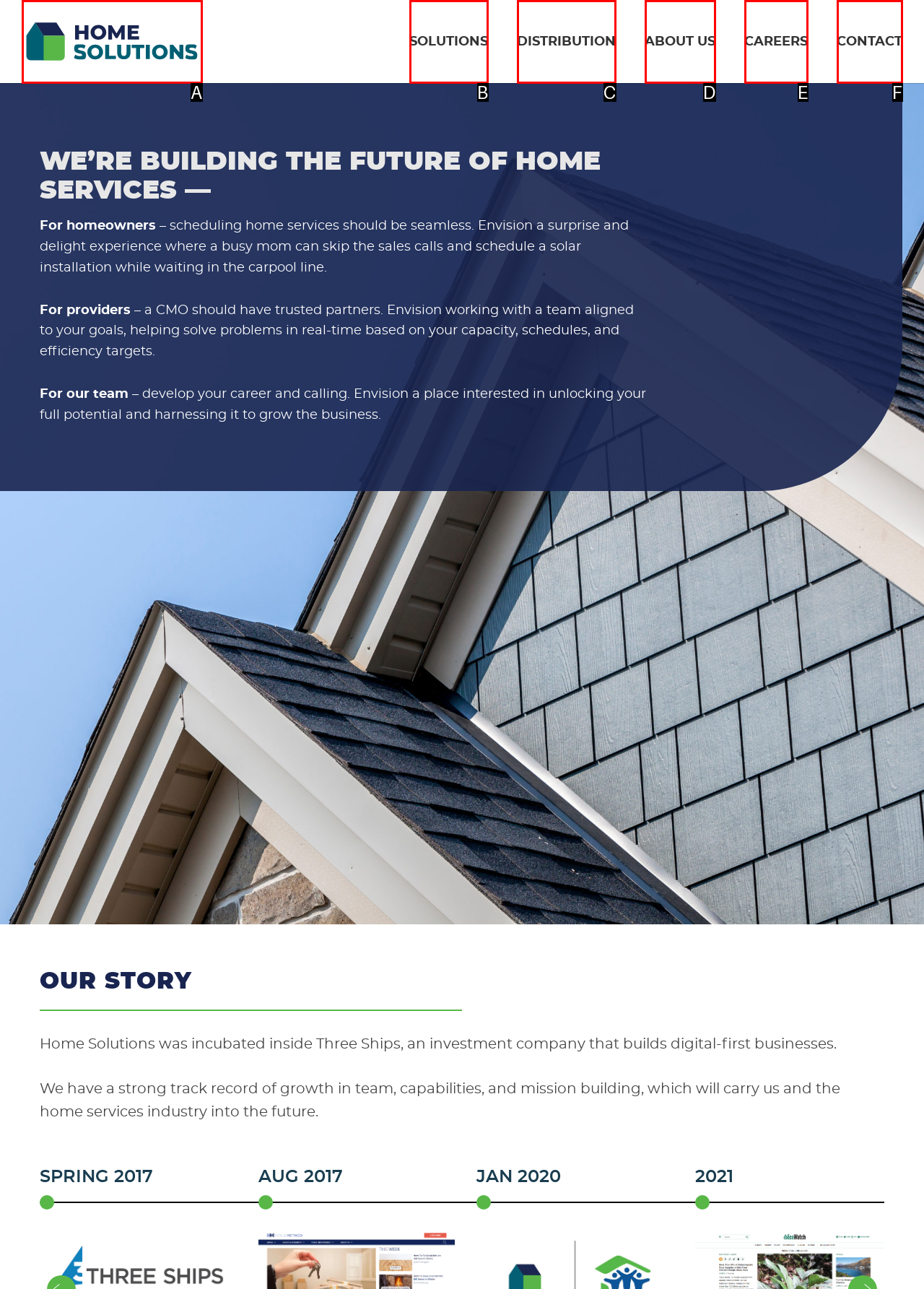Identify the HTML element that corresponds to the following description: Contact Provide the letter of the best matching option.

F